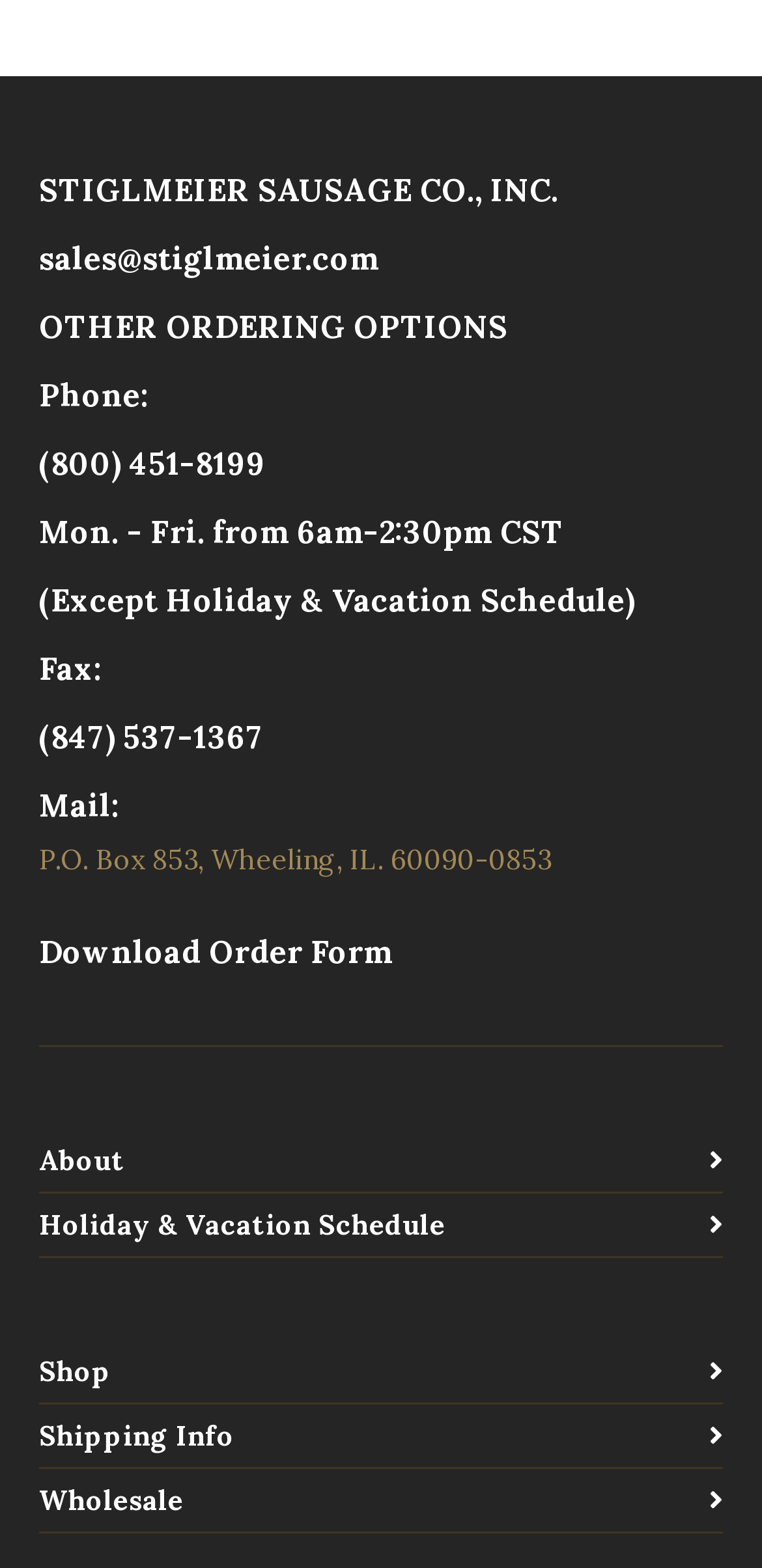Locate the bounding box coordinates of the area you need to click to fulfill this instruction: 'Download the order form'. The coordinates must be in the form of four float numbers ranging from 0 to 1: [left, top, right, bottom].

[0.051, 0.594, 0.515, 0.619]